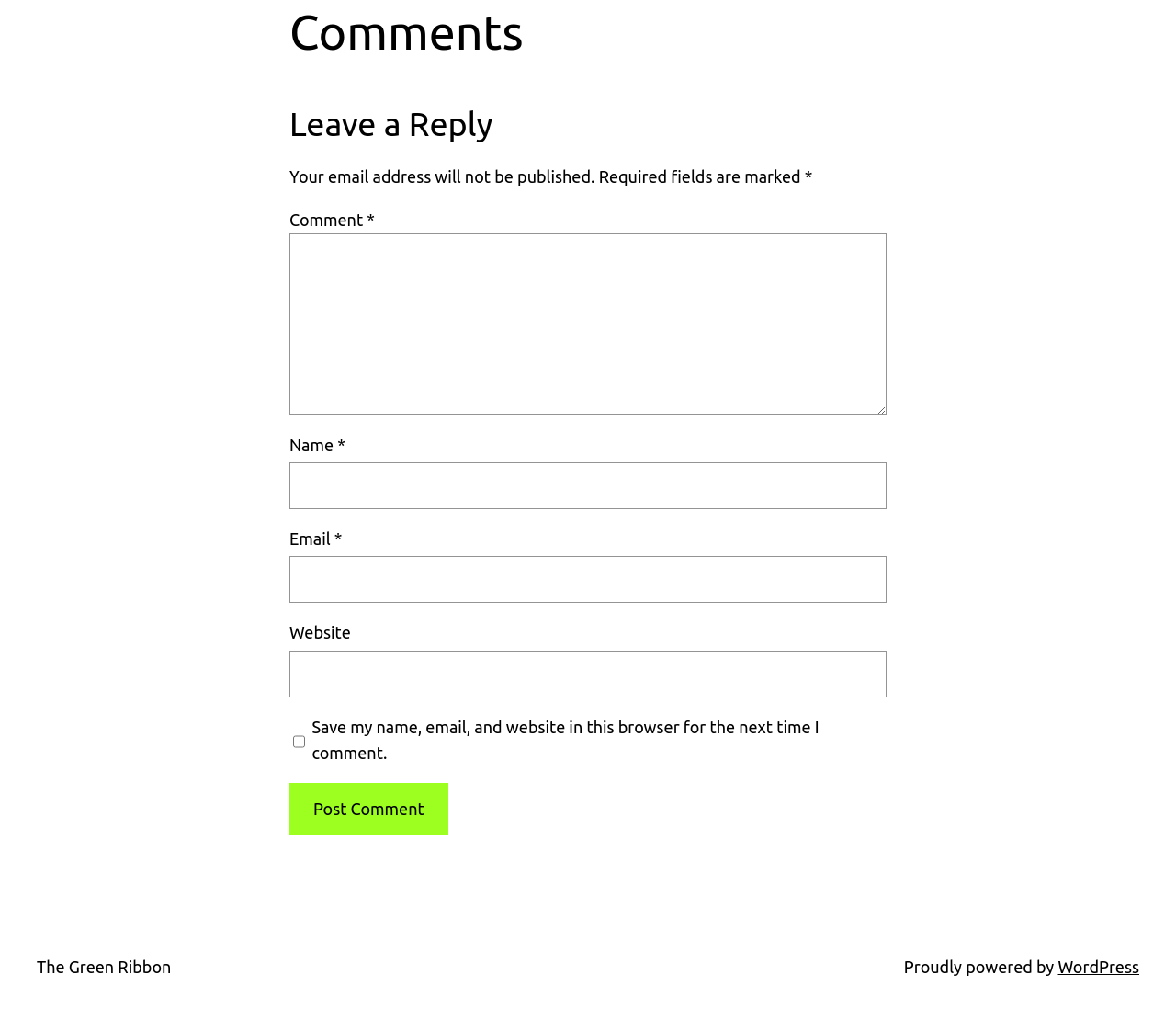Determine the bounding box coordinates for the clickable element required to fulfill the instruction: "Provide your email address". Provide the coordinates as four float numbers between 0 and 1, i.e., [left, top, right, bottom].

[0.246, 0.545, 0.754, 0.591]